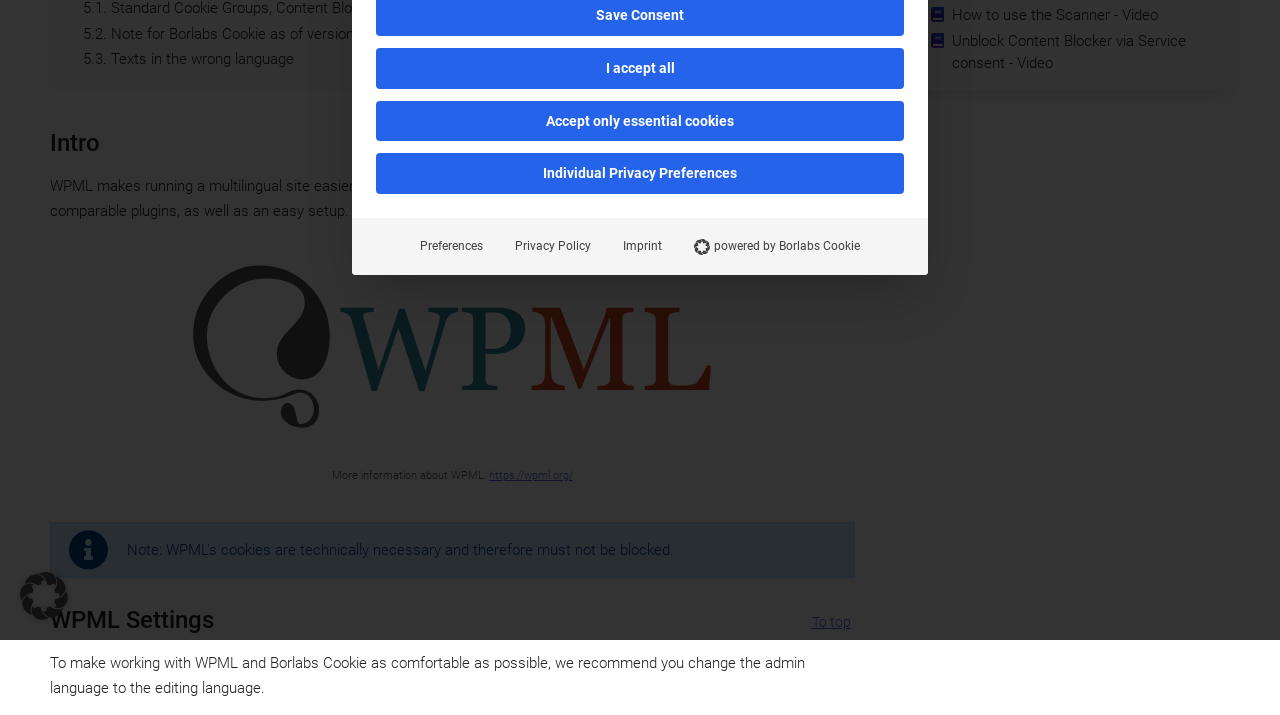Using floating point numbers between 0 and 1, provide the bounding box coordinates in the format (top-left x, top-left y, bottom-right x, bottom-right y). Locate the UI element described here: Individual Privacy Preferences

[0.294, 0.215, 0.706, 0.272]